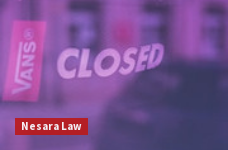What is the current status of the establishment?
Answer the question with a single word or phrase, referring to the image.

Closed